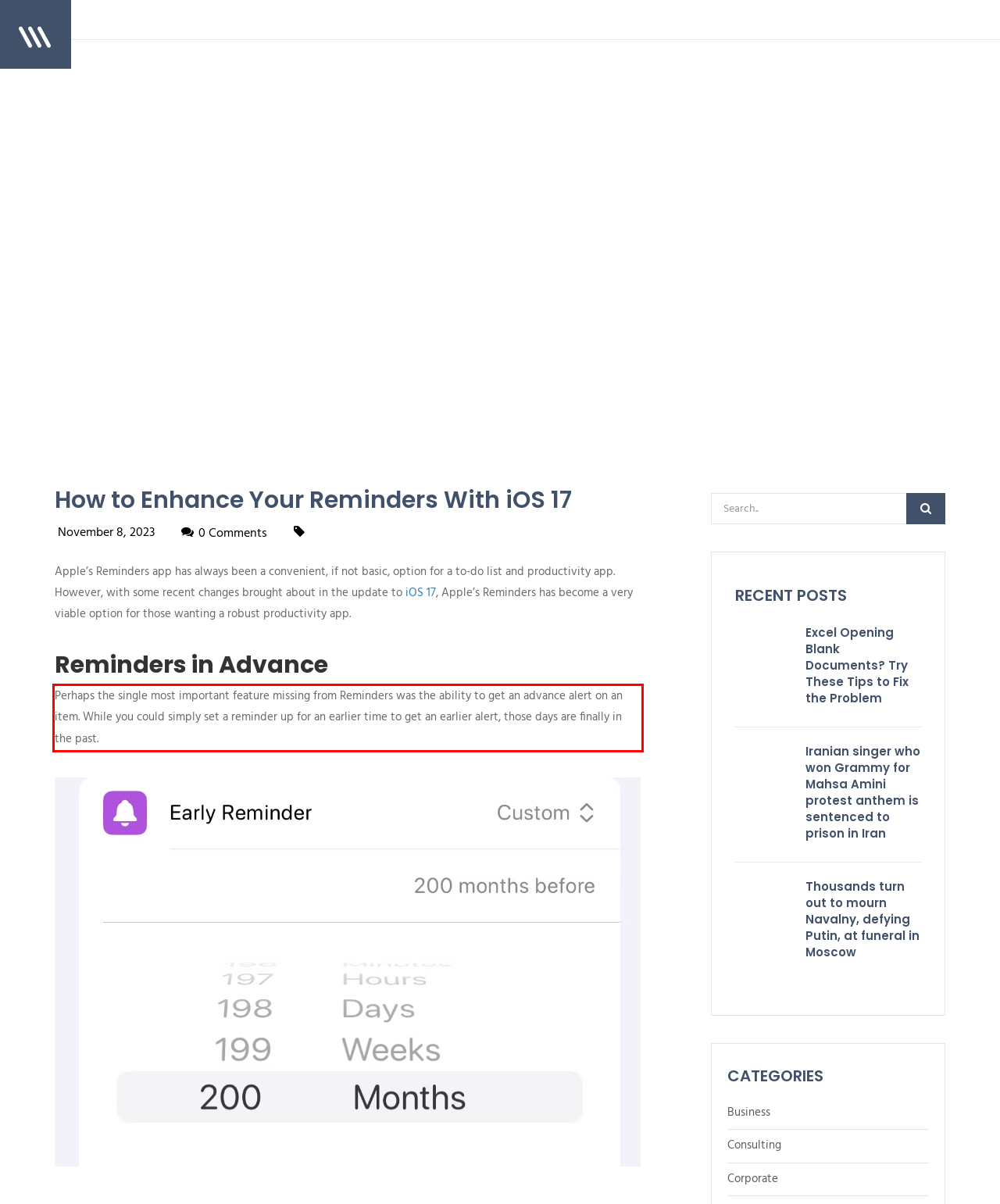You are looking at a screenshot of a webpage with a red rectangle bounding box. Use OCR to identify and extract the text content found inside this red bounding box.

Perhaps the single most important feature missing from Reminders was the ability to get an advance alert on an item. While you could simply set a reminder up for an earlier time to get an earlier alert, those days are finally in the past.